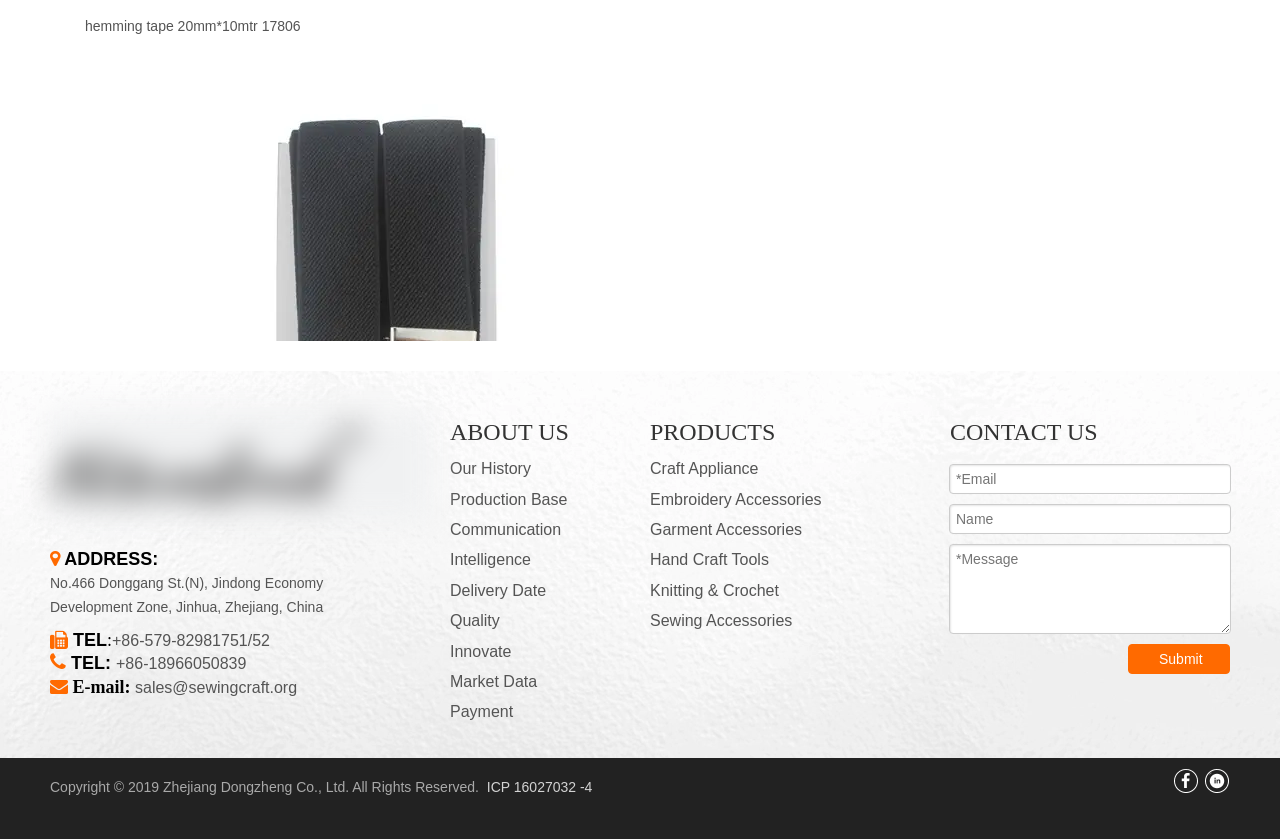Find the bounding box coordinates of the clickable area required to complete the following action: "Check the latest post 'Beyond the Itch: Evaluating and Selecting Effective Bed Bug Removal Services'".

None